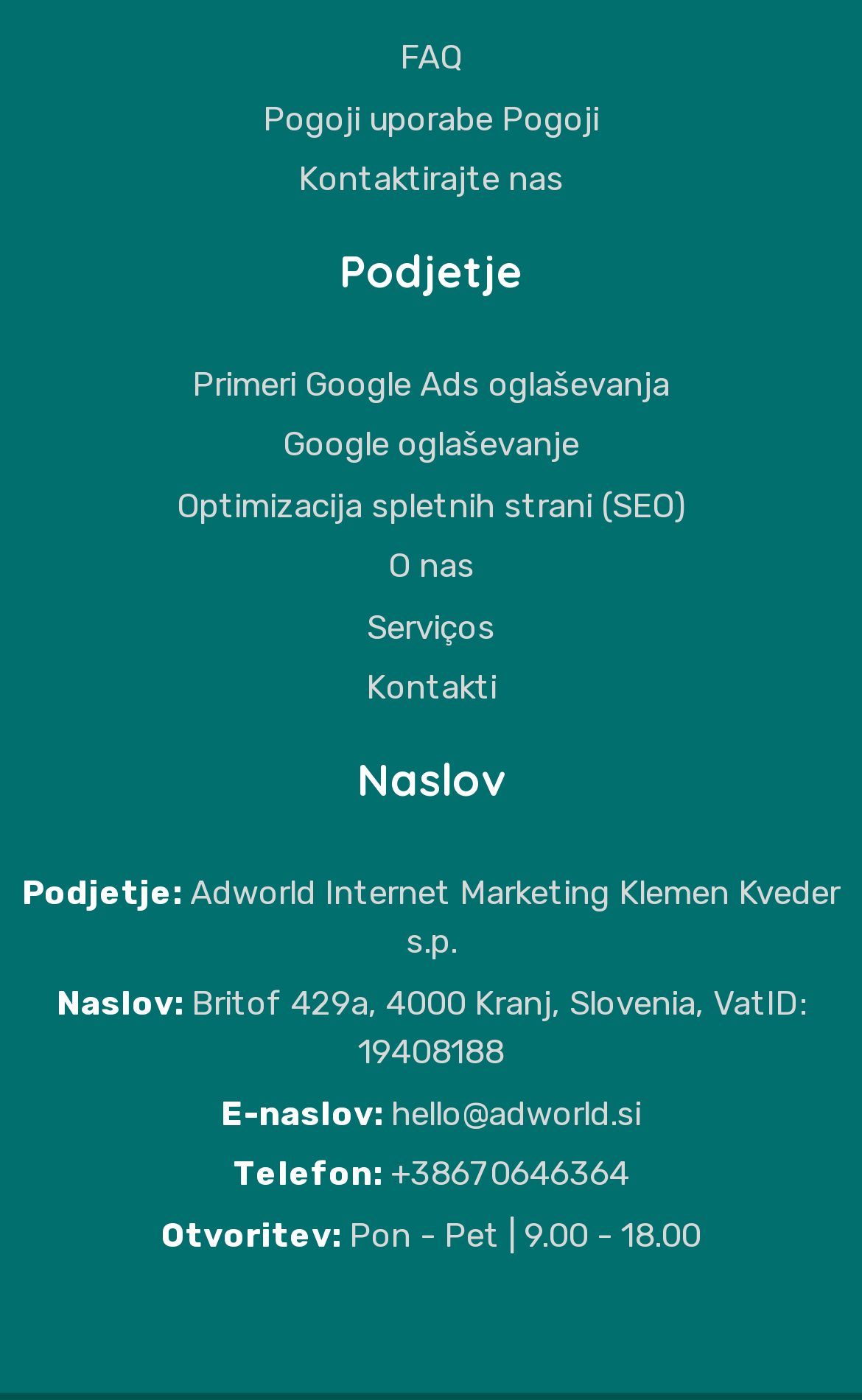Determine the bounding box of the UI component based on this description: "Kontakti". The bounding box coordinates should be four float values between 0 and 1, i.e., [left, top, right, bottom].

[0.026, 0.474, 0.974, 0.51]